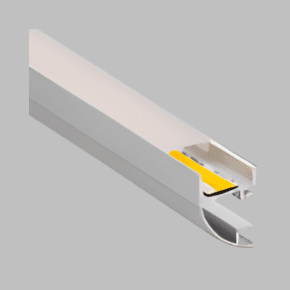Compose an extensive description of the image.

The image features a sleek LED profile designed for modern lighting applications. Its streamlined shape emphasizes both functionality and aesthetics, showcasing a subtle gray finish with a distinctive yellow insert visible within the open channel. This design ensures effective light diffusion while maintaining a clean, contemporary look. The product is likely part of a range featuring various profiles, catering to a variety of installation needs for both residential and commercial spaces. This specific profile is identified as the "Profile Galicia," highlighting its stylish design and versatility in enhancing interior lighting.